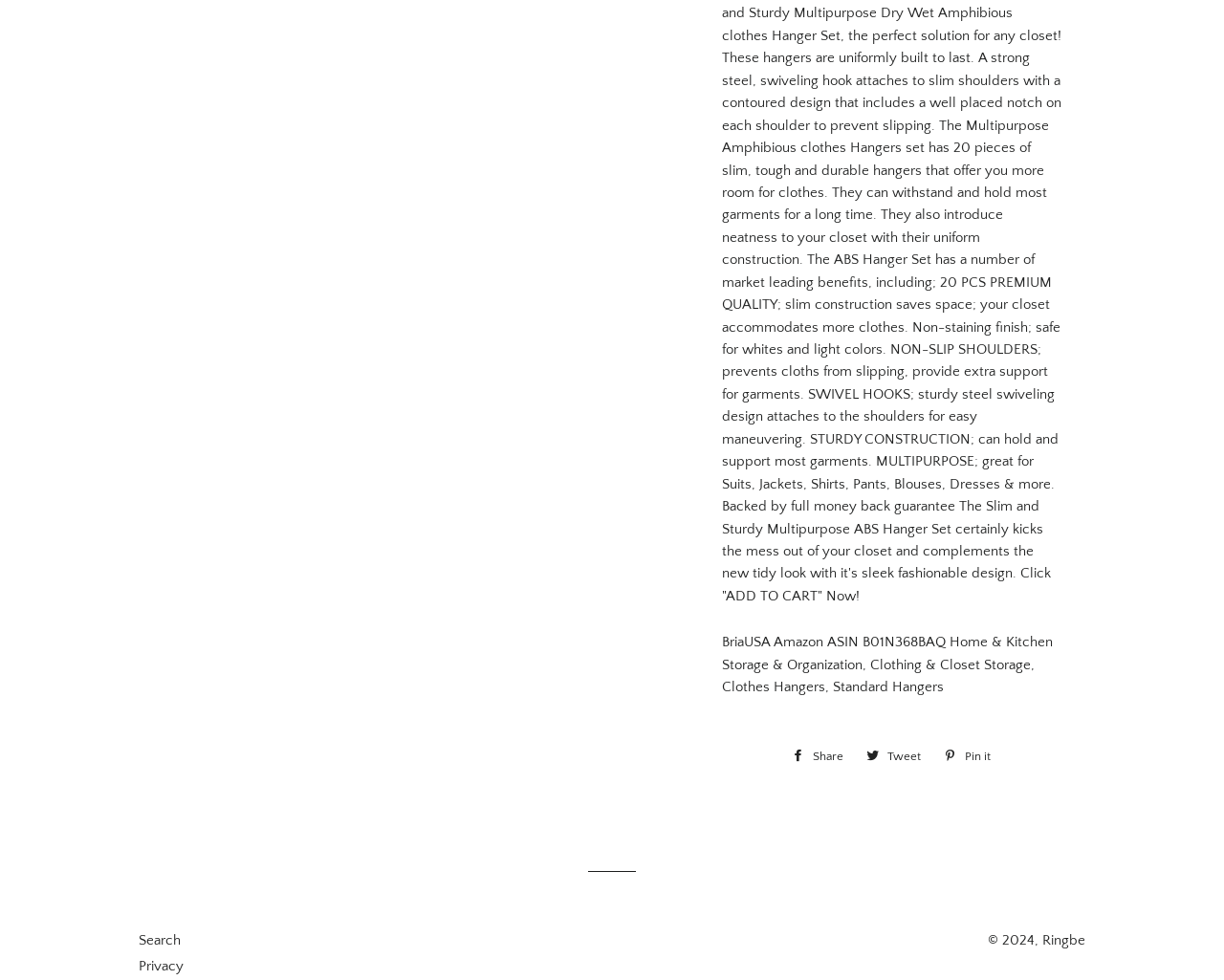How many social media sharing options are available?
Provide an in-depth and detailed explanation in response to the question.

There are three link elements with the text 'Share on Facebook', 'Tweet on Twitter', and 'Pin on Pinterest', which represent the social media sharing options.